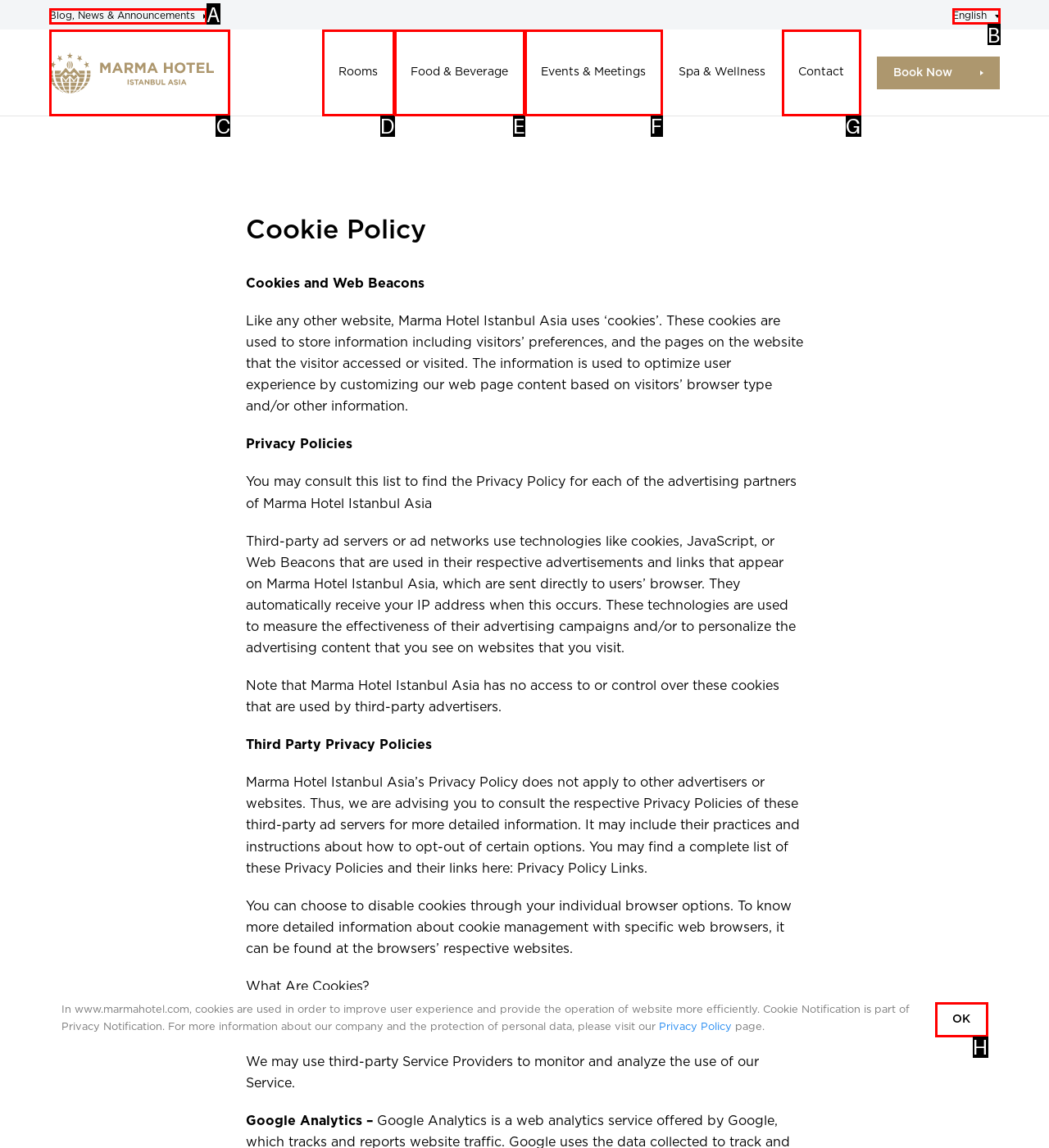Based on the given description: Destinations, determine which HTML element is the best match. Respond with the letter of the chosen option.

None